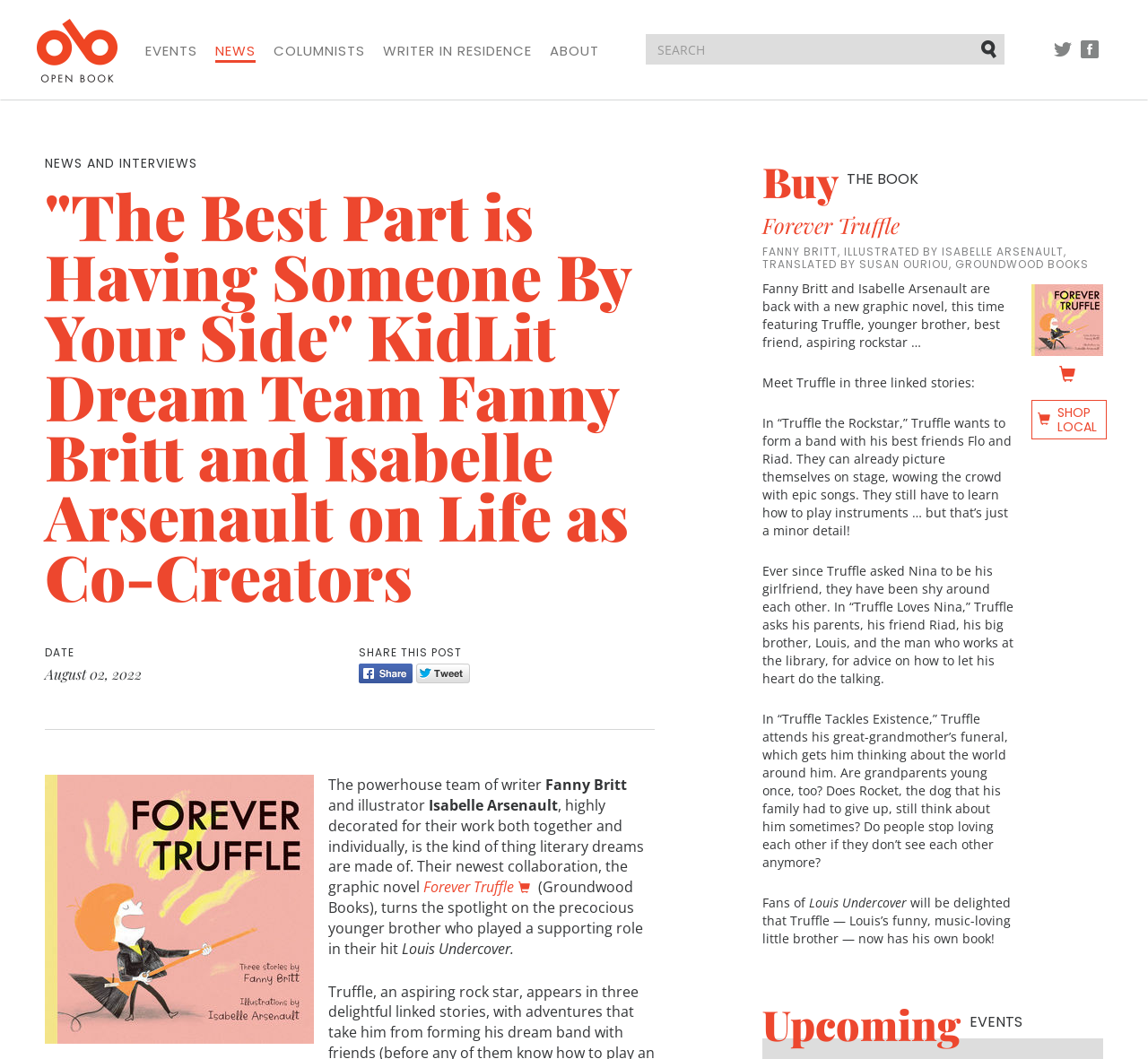Please identify the bounding box coordinates of the area I need to click to accomplish the following instruction: "Shop local".

[0.898, 0.377, 0.964, 0.415]